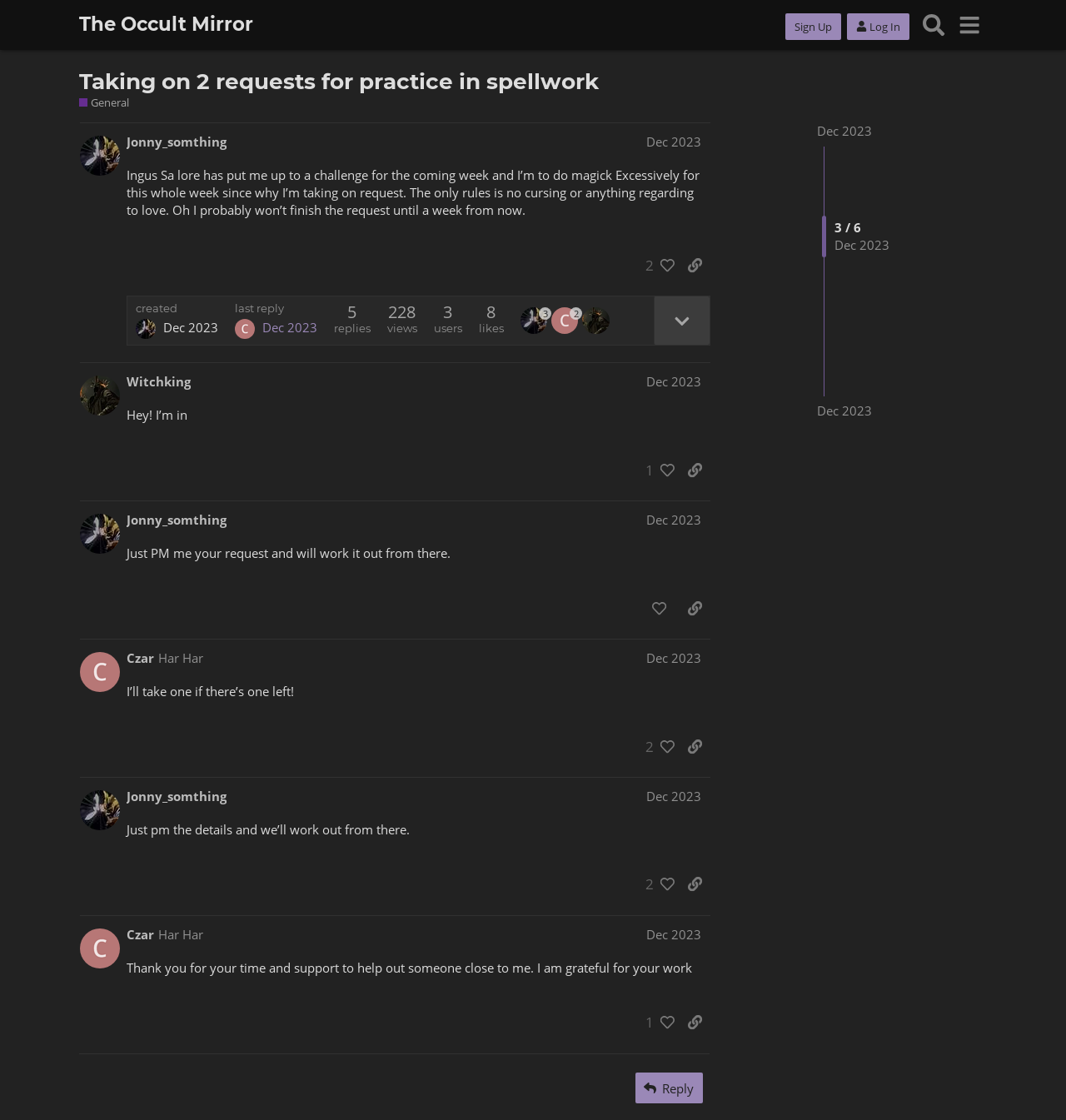Respond with a single word or phrase:
How many posts are on this page?

5